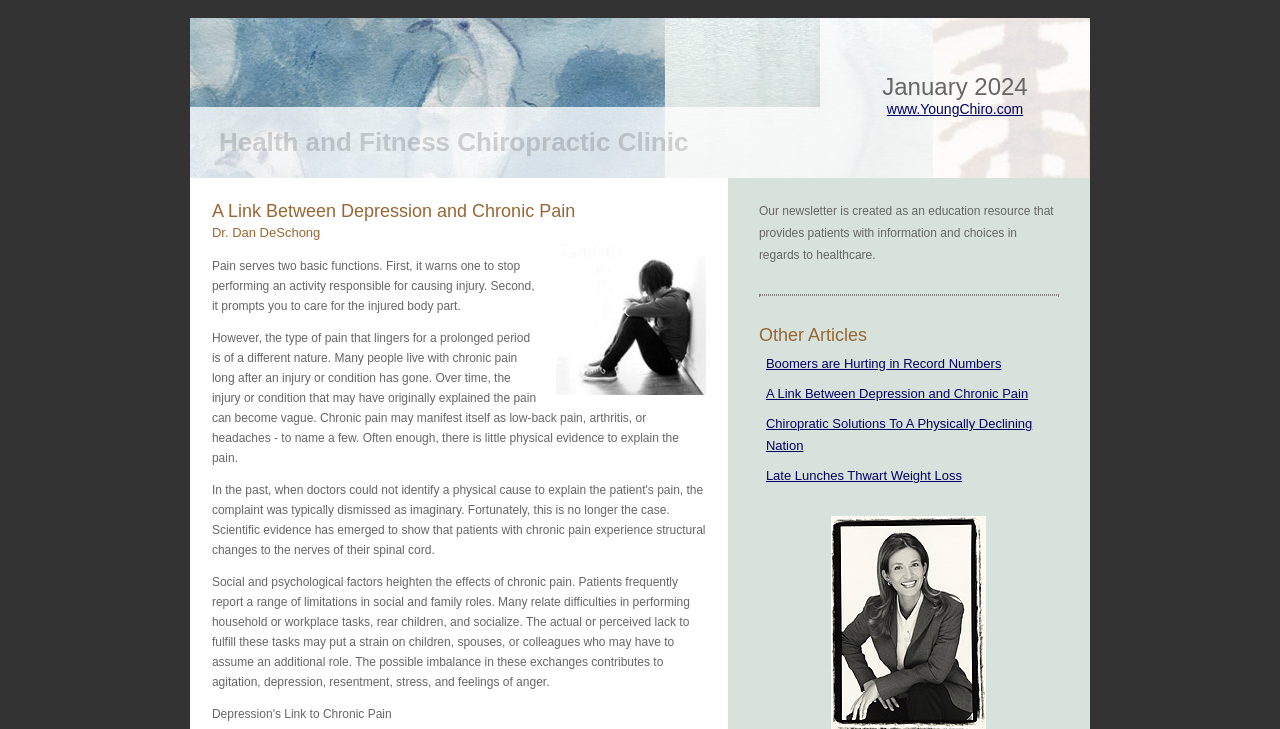Predict the bounding box of the UI element based on the description: "Late Lunches Thwart Weight Loss". The coordinates should be four float numbers between 0 and 1, formatted as [left, top, right, bottom].

[0.598, 0.642, 0.752, 0.663]